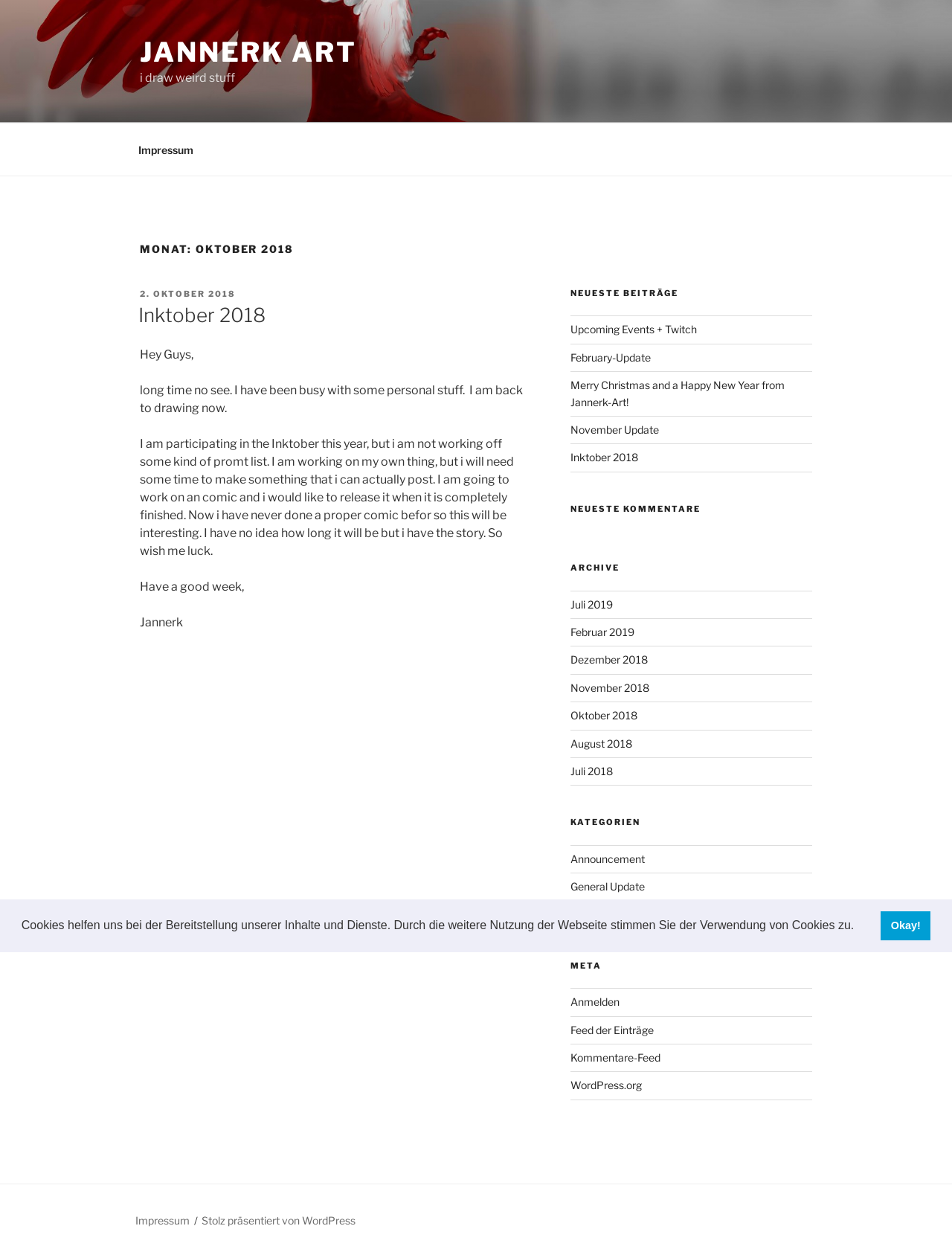Find the bounding box coordinates for the area you need to click to carry out the instruction: "check the 'NEUESTE BEITRÄGE' section". The coordinates should be four float numbers between 0 and 1, indicated as [left, top, right, bottom].

[0.599, 0.229, 0.853, 0.239]